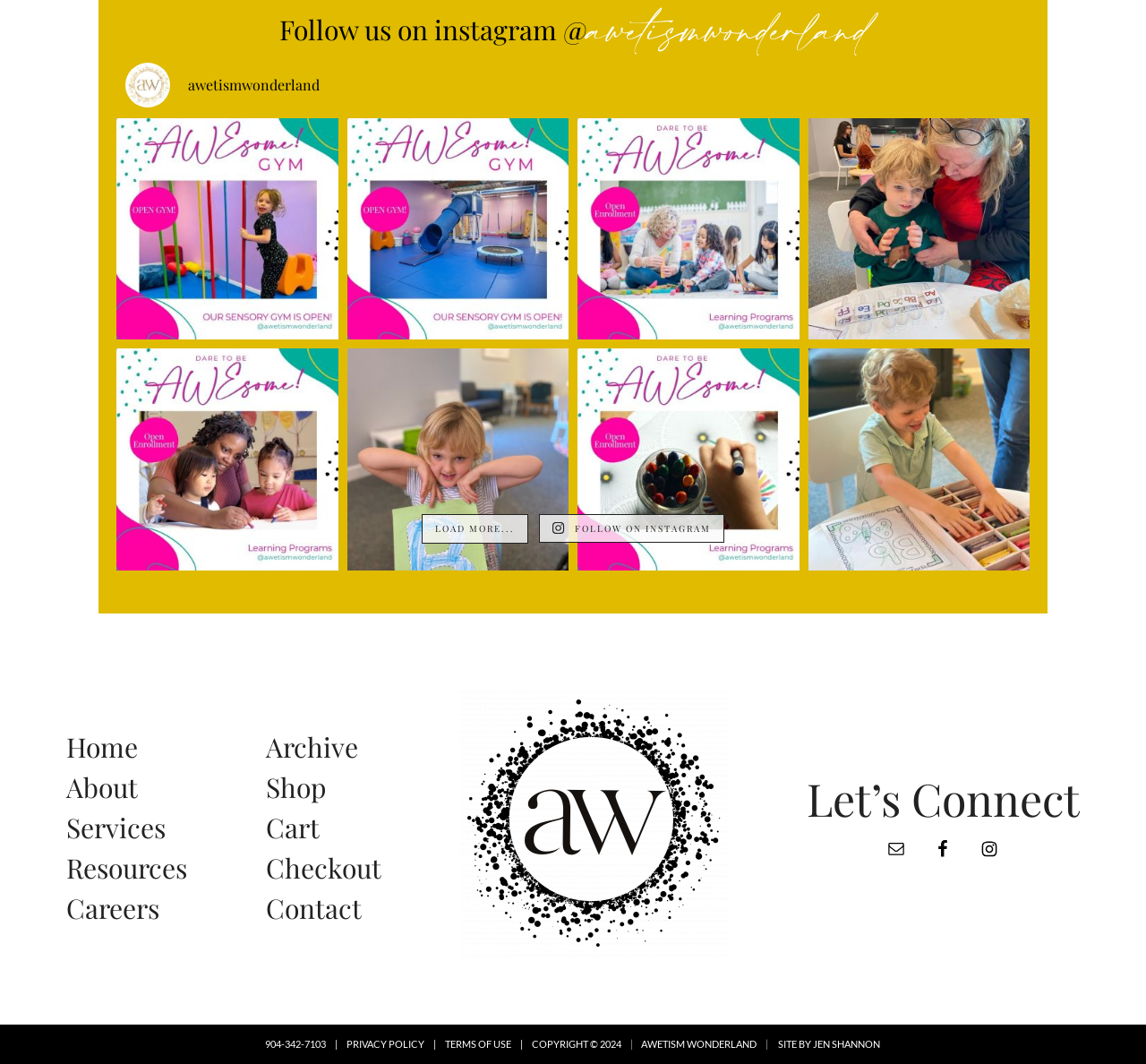What is the purpose of the early learning program?
Offer a detailed and exhaustive answer to the question.

The purpose of the early learning program can be understood from the text in the link 'Did you know that our early learning and academics programs incorporate full collaboration with other therapeutic providers?' which explains that the program is designed to help children reach their fullest potential.